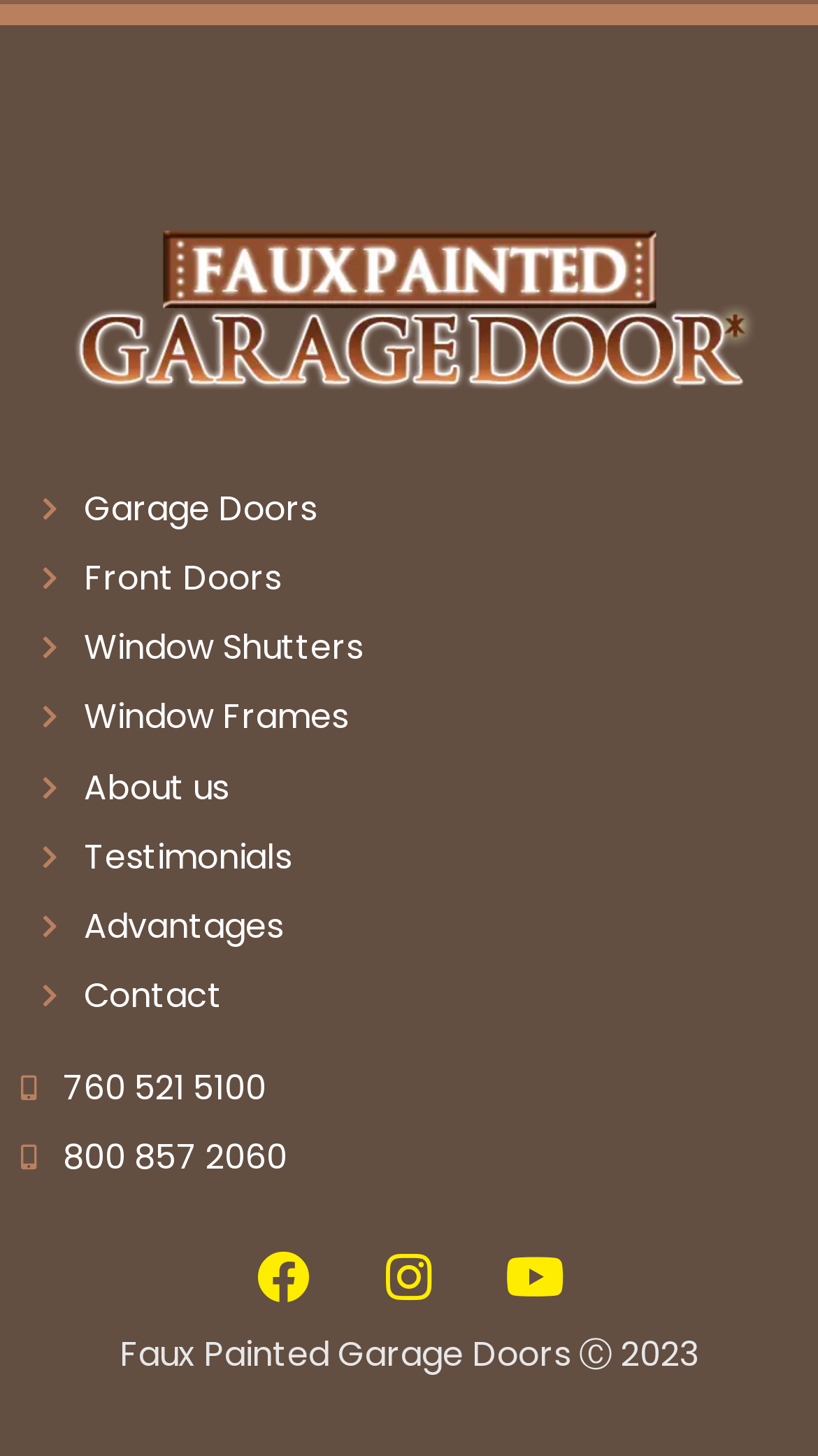Determine the bounding box coordinates for the HTML element mentioned in the following description: "Advantages". The coordinates should be a list of four floats ranging from 0 to 1, represented as [left, top, right, bottom].

[0.051, 0.619, 1.0, 0.654]